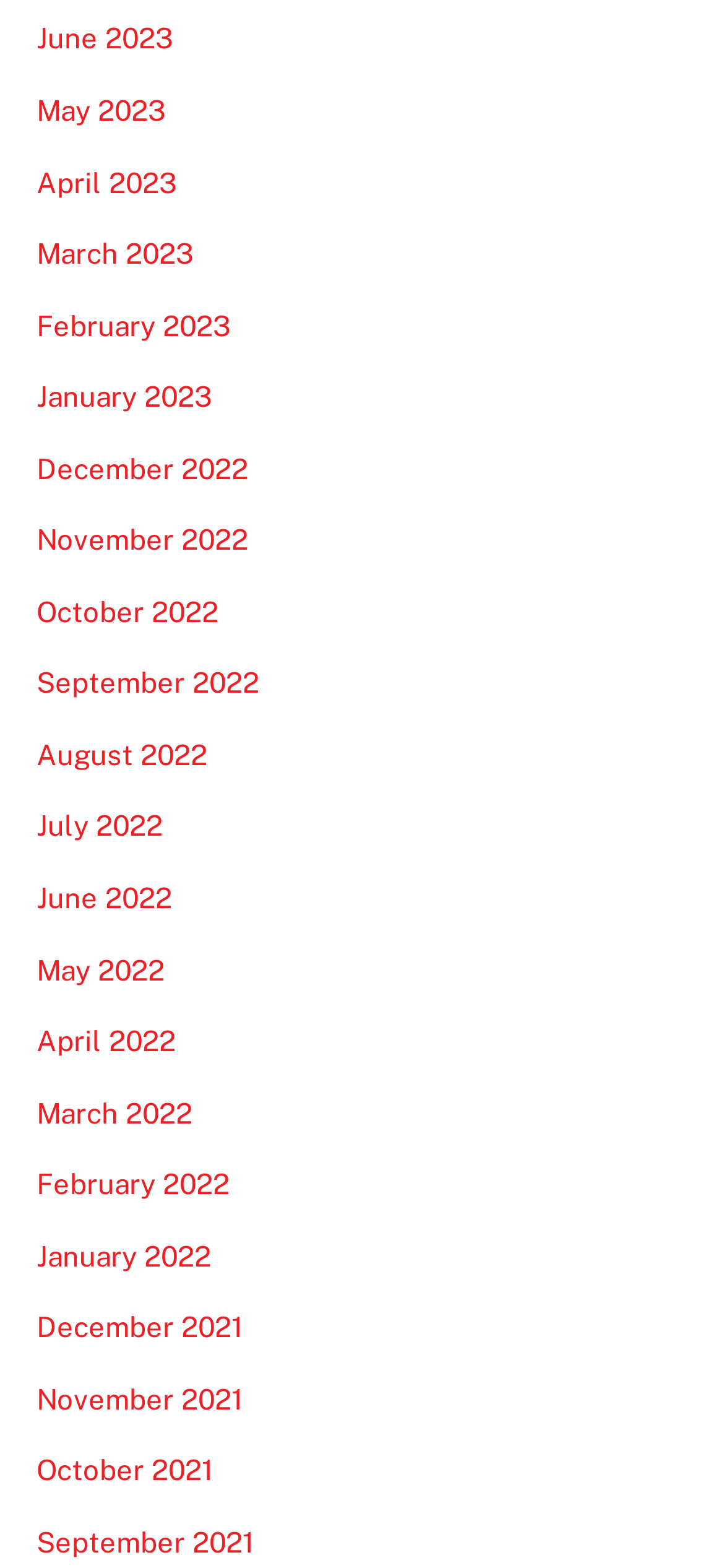How many months are listed in 2022?
Please give a detailed and thorough answer to the question, covering all relevant points.

I counted the number of links with '2022' in their text and found that there are 12 months listed in 2022, from January to December.